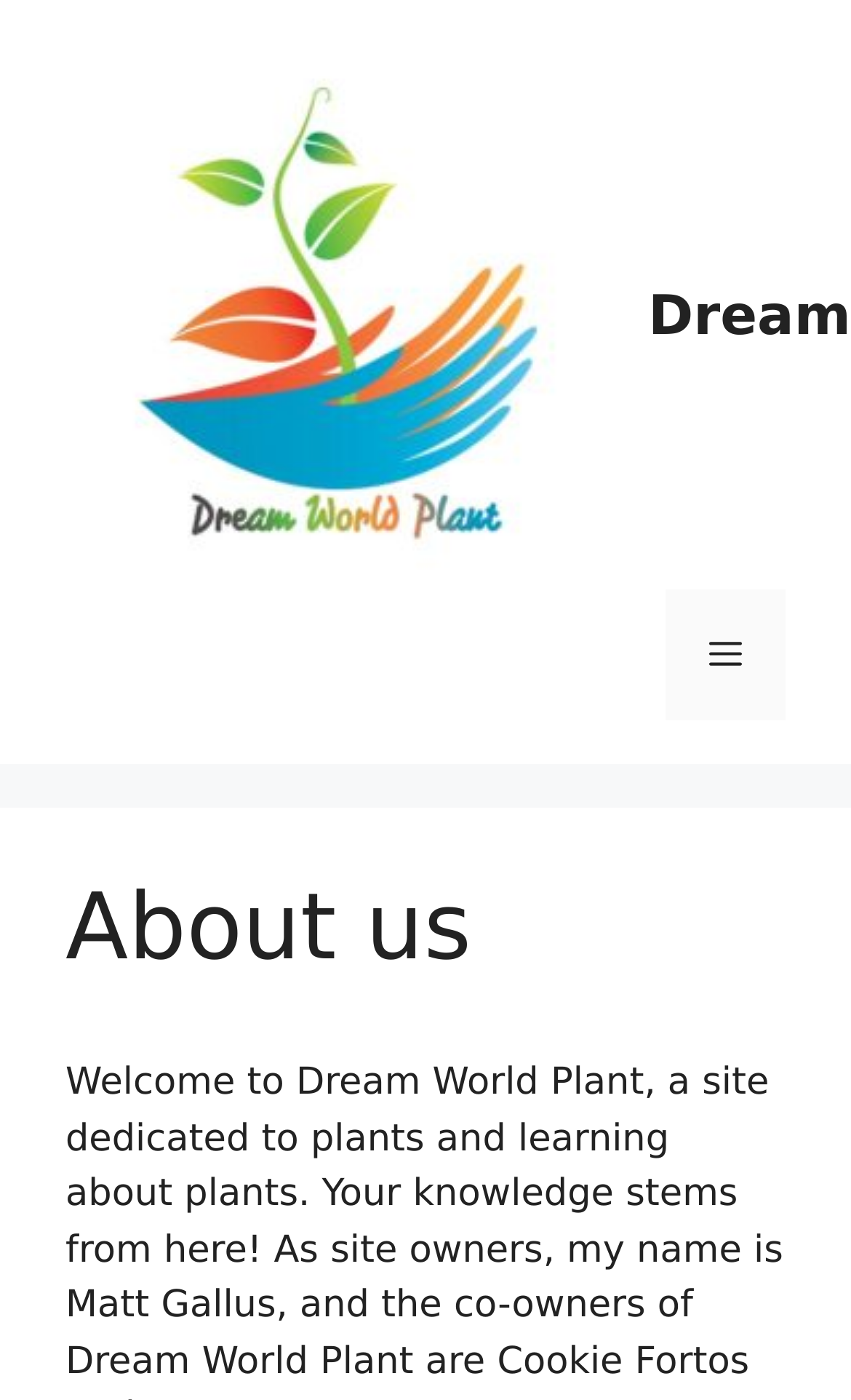Respond to the following question with a brief word or phrase:
What is the relationship between the image and the link?

They have the same name